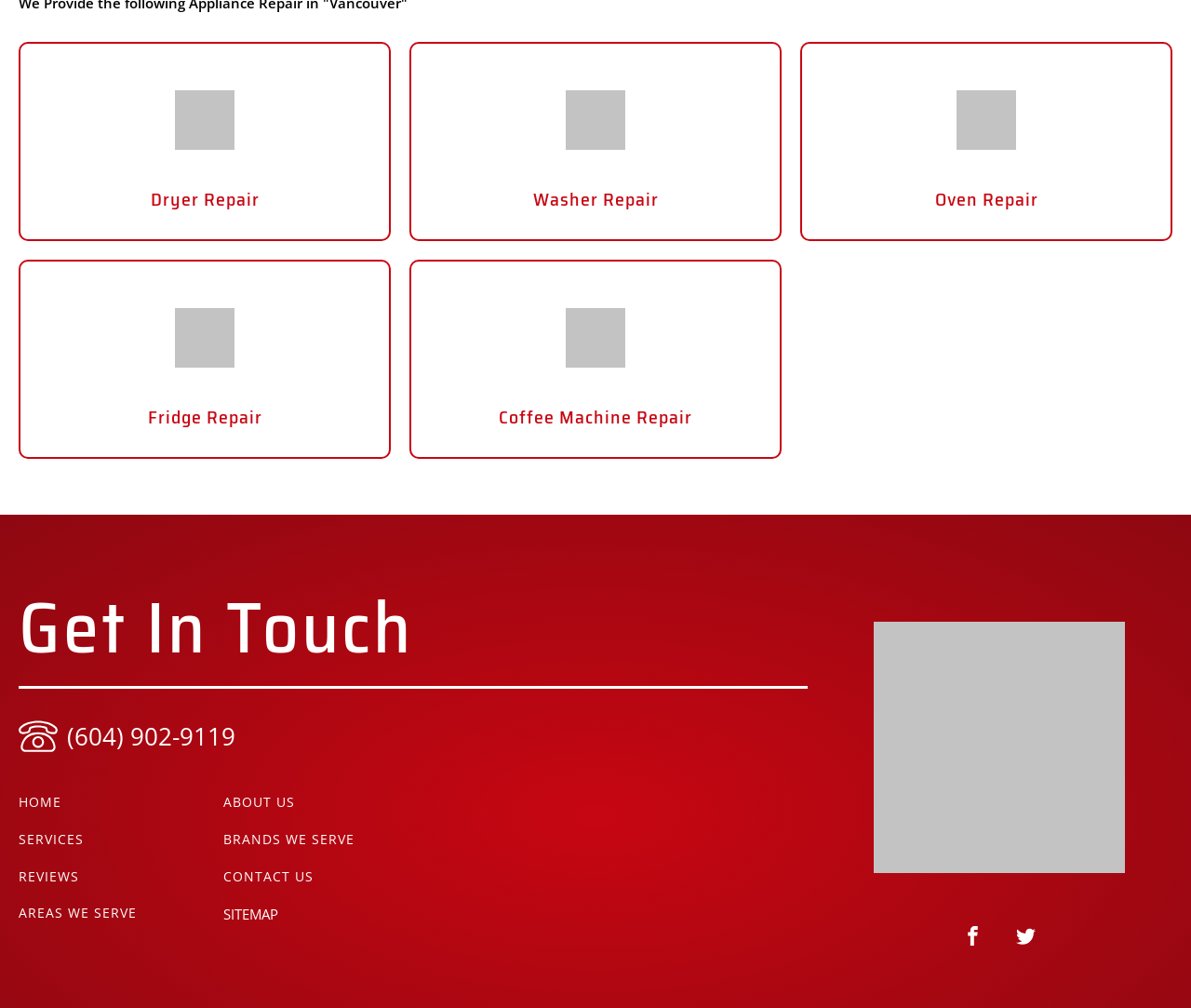Bounding box coordinates must be specified in the format (top-left x, top-left y, bottom-right x, bottom-right y). All values should be floating point numbers between 0 and 1. What are the bounding box coordinates of the UI element described as: Fridge Repair

[0.016, 0.258, 0.328, 0.455]